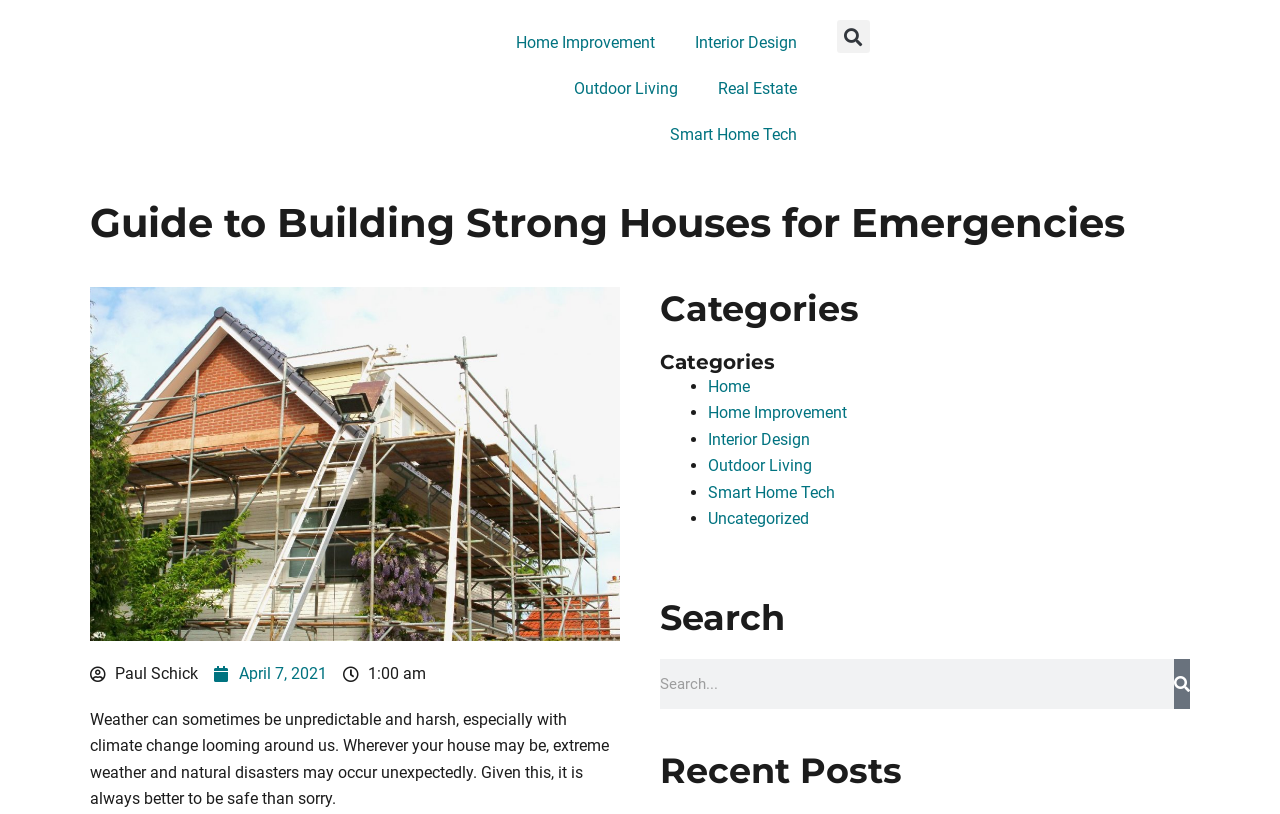What is the time of the article?
Using the image as a reference, answer the question with a short word or phrase.

1:00 am